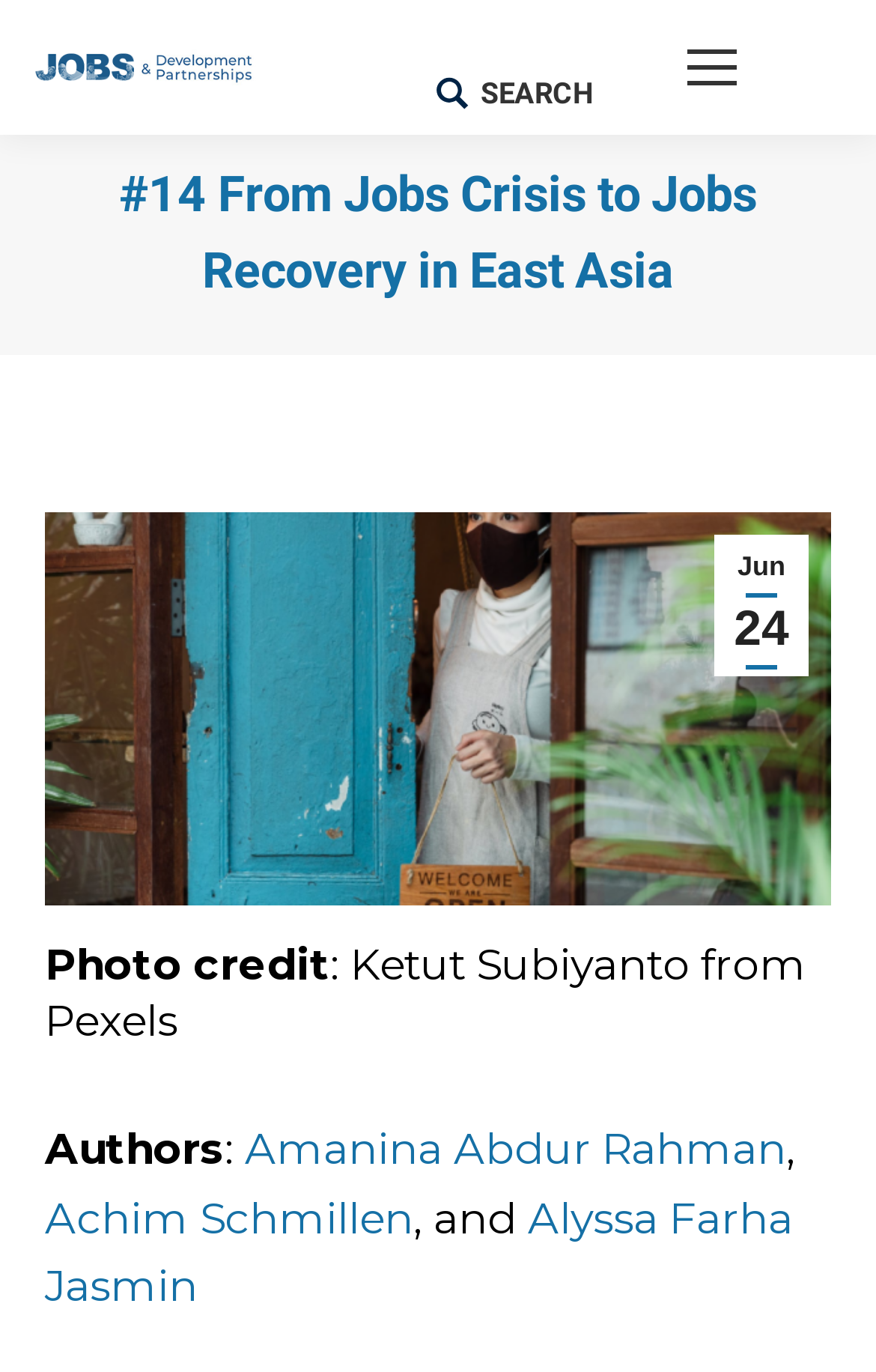What is the source of the photo?
Using the information presented in the image, please offer a detailed response to the question.

I found the answer by reading the static text 'Photo credit: Ketut Subiyanto from Pexels' which is located below the main heading.